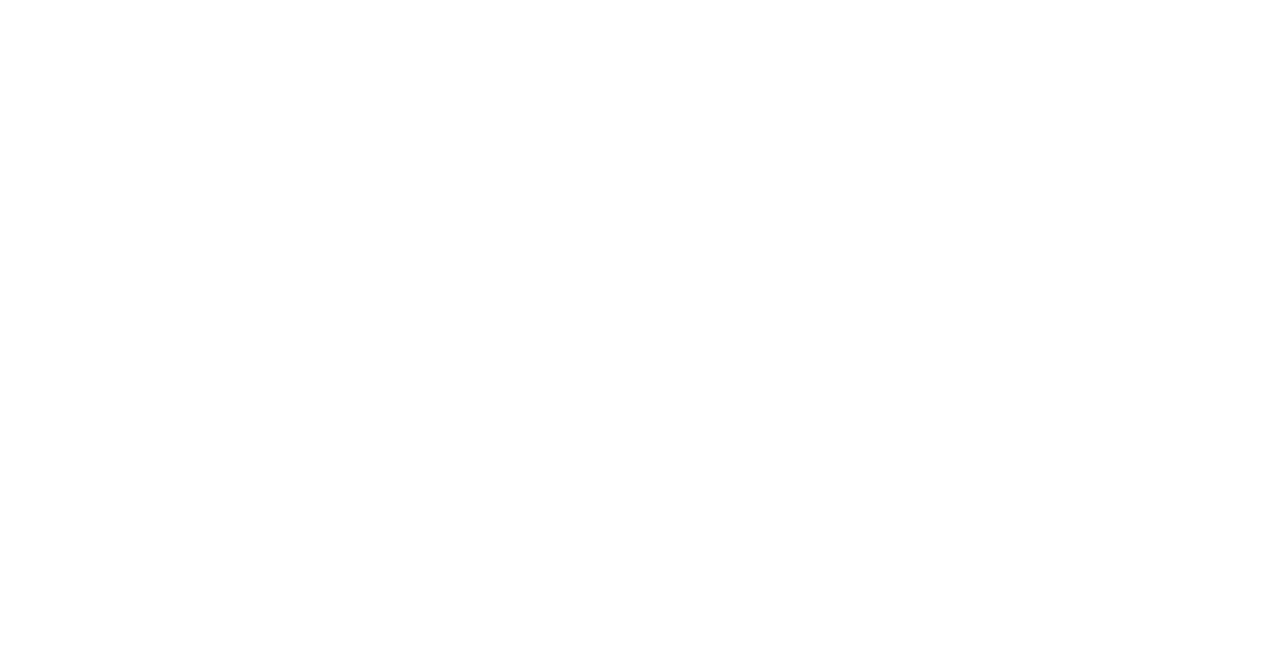Please specify the bounding box coordinates of the clickable region to carry out the following instruction: "go to CHAPTER 5". The coordinates should be four float numbers between 0 and 1, in the format [left, top, right, bottom].

[0.062, 0.02, 0.147, 0.057]